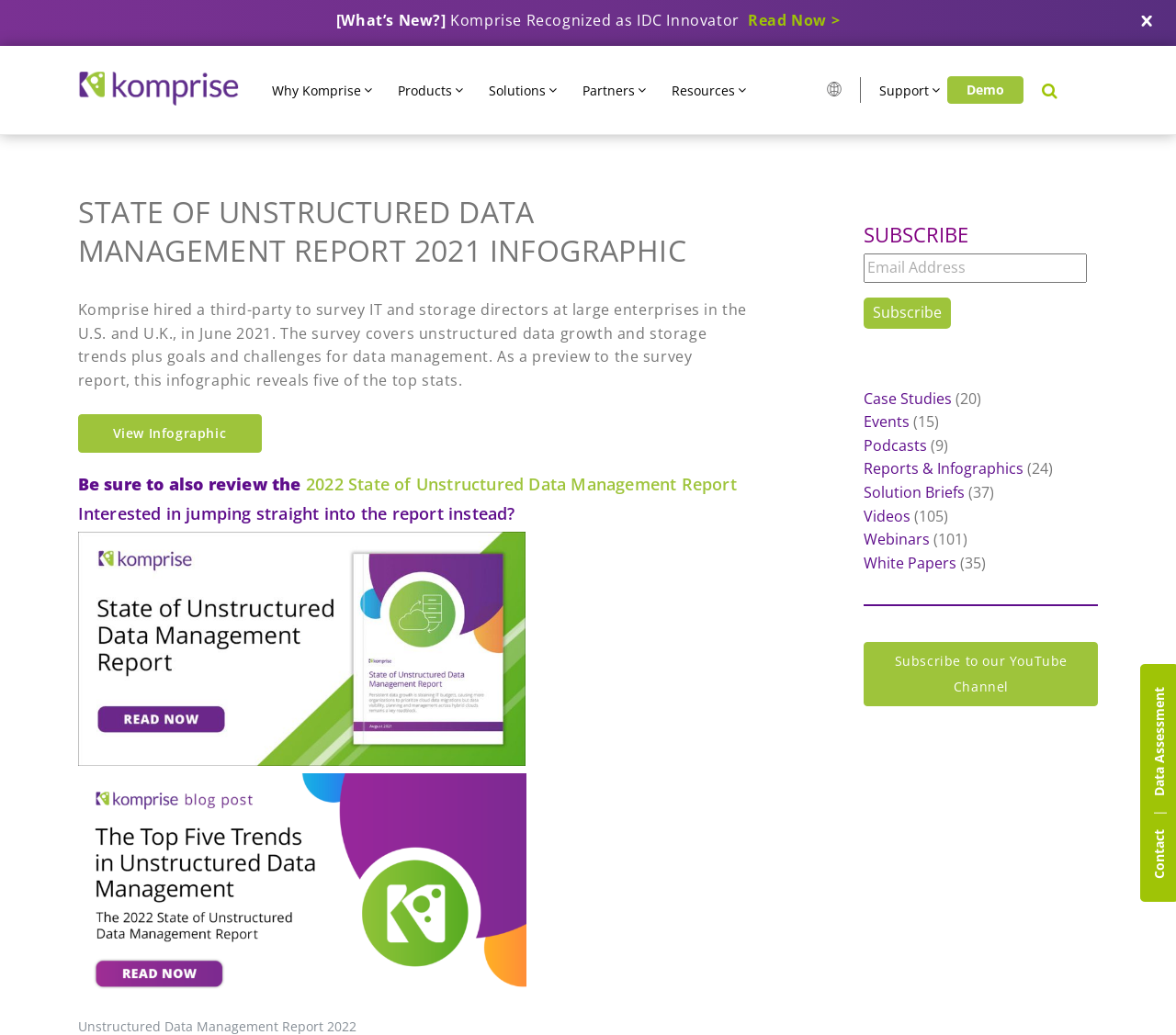Pinpoint the bounding box coordinates of the element you need to click to execute the following instruction: "Search for something". The bounding box should be represented by four float numbers between 0 and 1, in the format [left, top, right, bottom].

[0.88, 0.067, 0.905, 0.107]